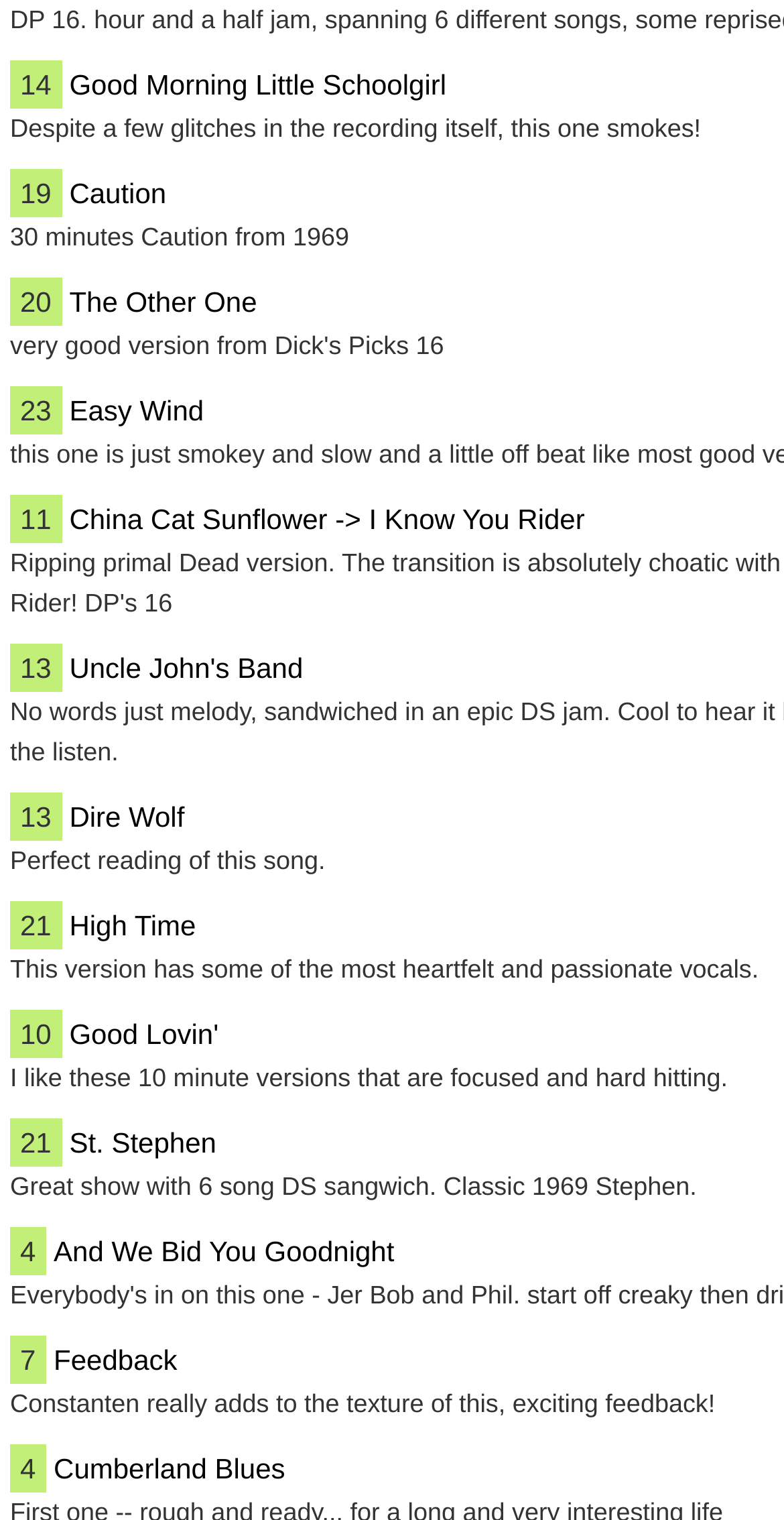Bounding box coordinates are given in the format (top-left x, top-left y, bottom-right x, bottom-right y). All values should be floating point numbers between 0 and 1. Provide the bounding box coordinate for the UI element described as: And We Bid You Goodnight

[0.068, 0.81, 0.503, 0.836]